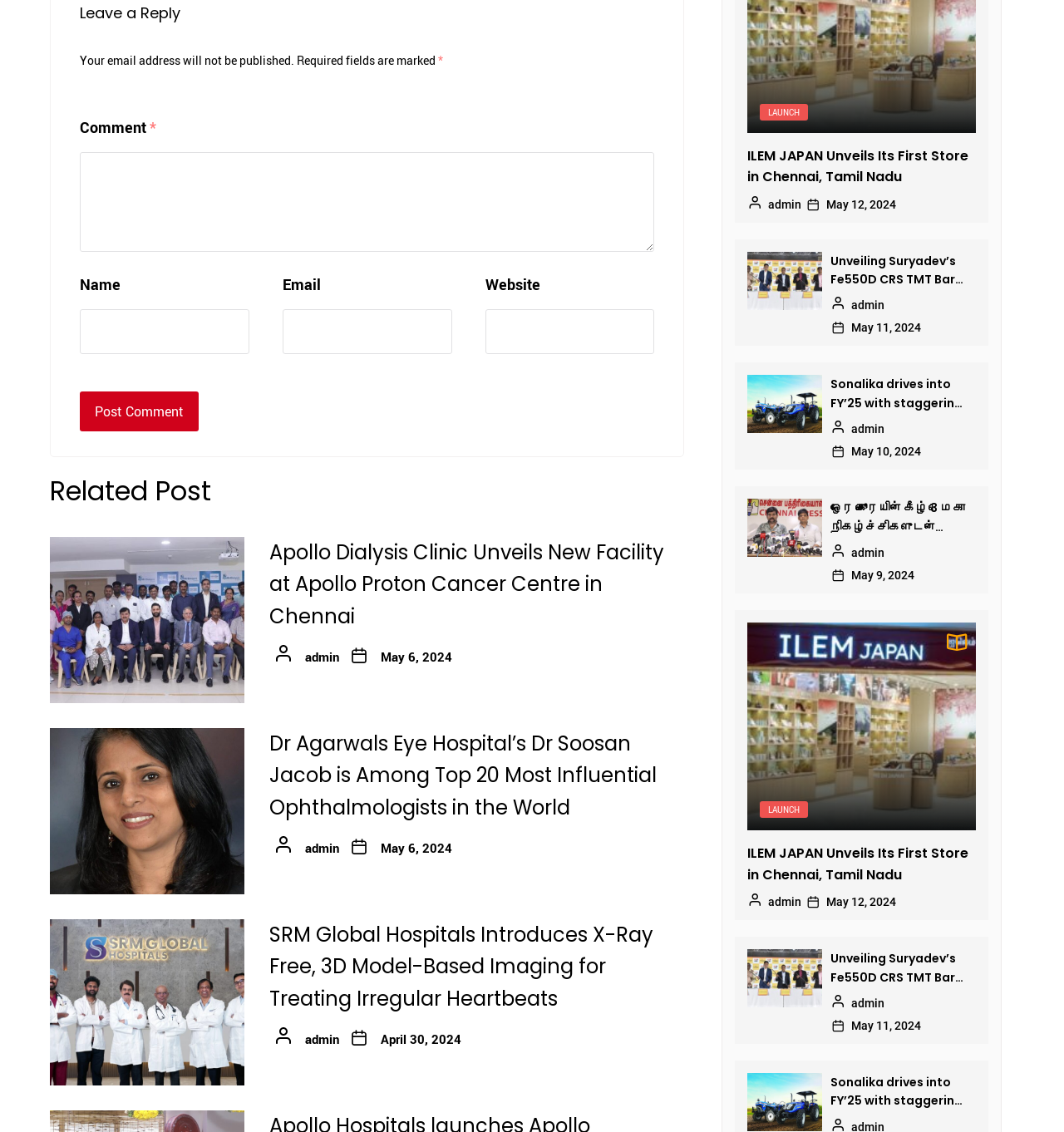Who is the author of the posts?
Using the details shown in the screenshot, provide a comprehensive answer to the question.

The author of the posts is 'admin', as indicated by the link text next to the date of each post.